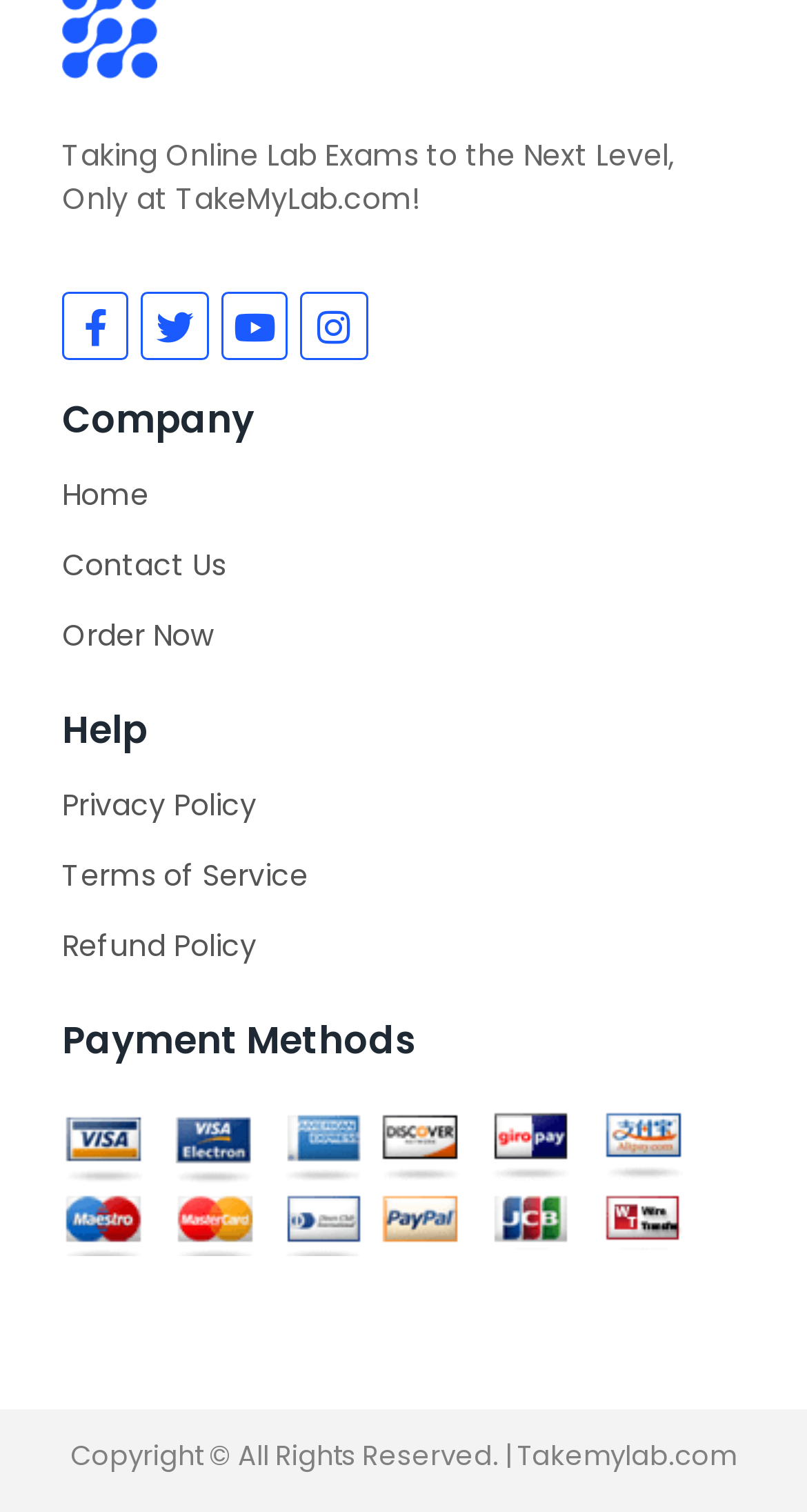Can you provide the bounding box coordinates for the element that should be clicked to implement the instruction: "Check Instagram link"?

[0.372, 0.194, 0.455, 0.238]